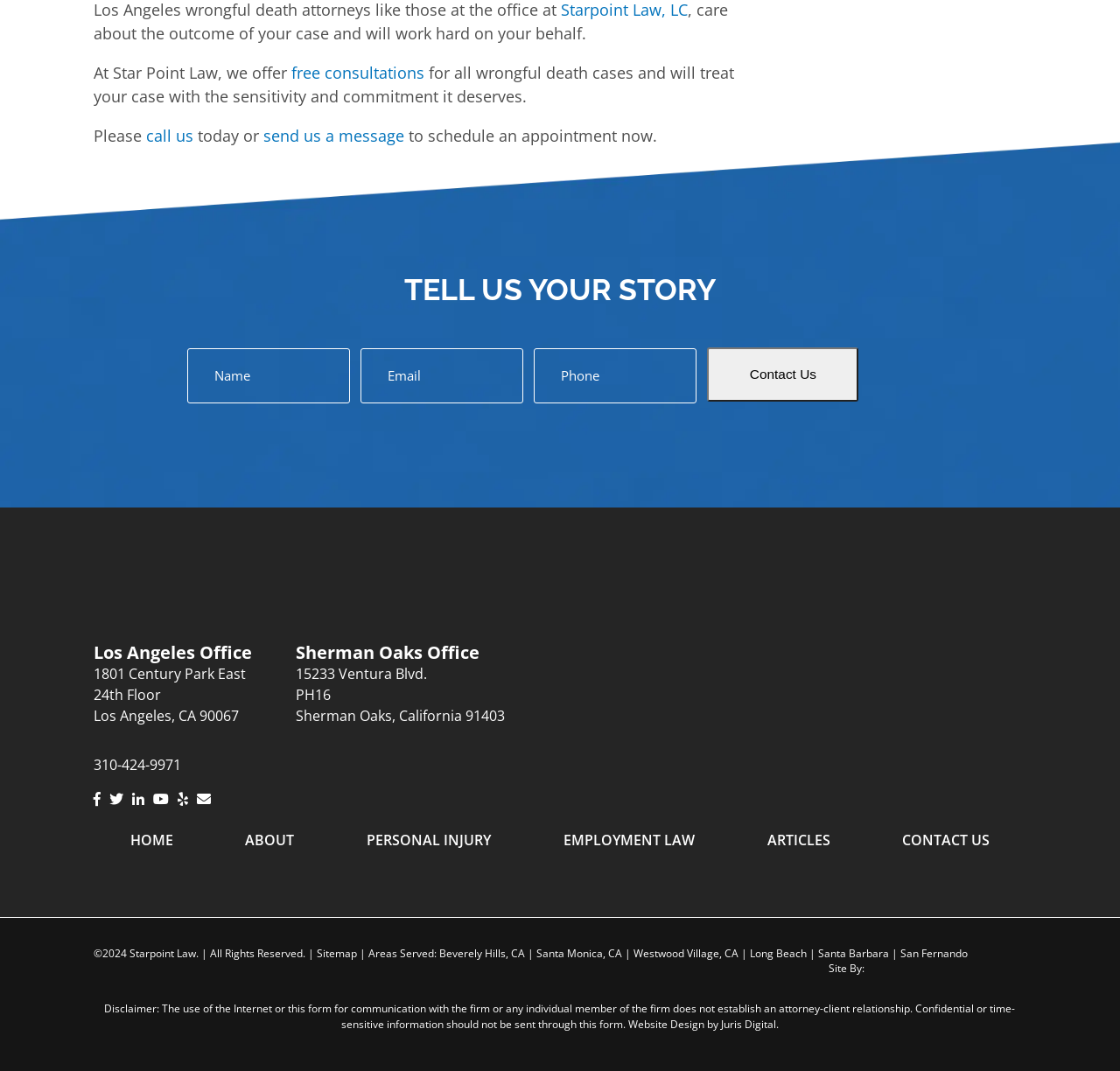Using a single word or phrase, answer the following question: 
What is the phone number of the law firm?

310-424-9971